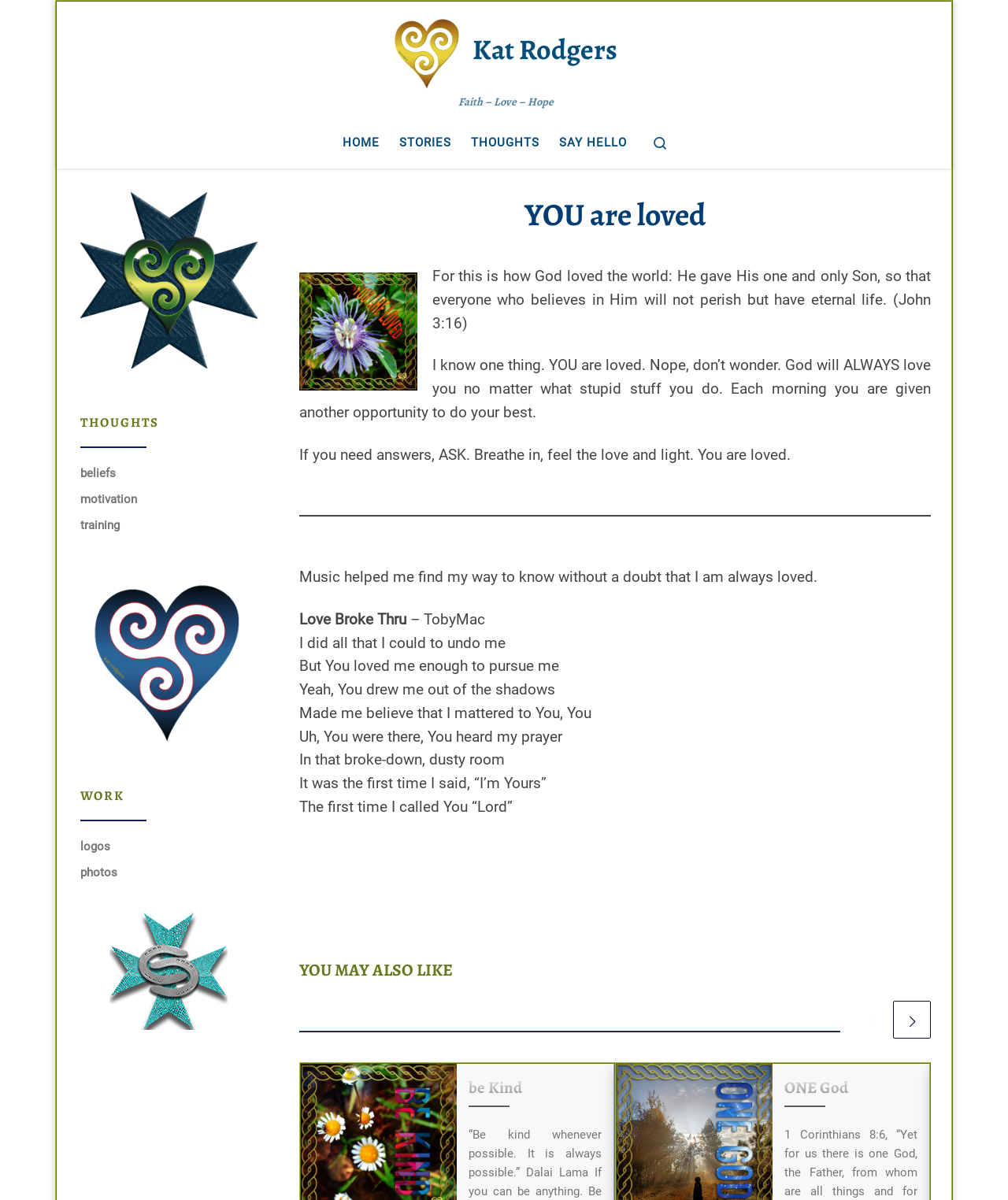Please find the bounding box coordinates of the clickable region needed to complete the following instruction: "Explore 'ONE God'". The bounding box coordinates must consist of four float numbers between 0 and 1, i.e., [left, top, right, bottom].

[0.778, 0.897, 0.842, 0.915]